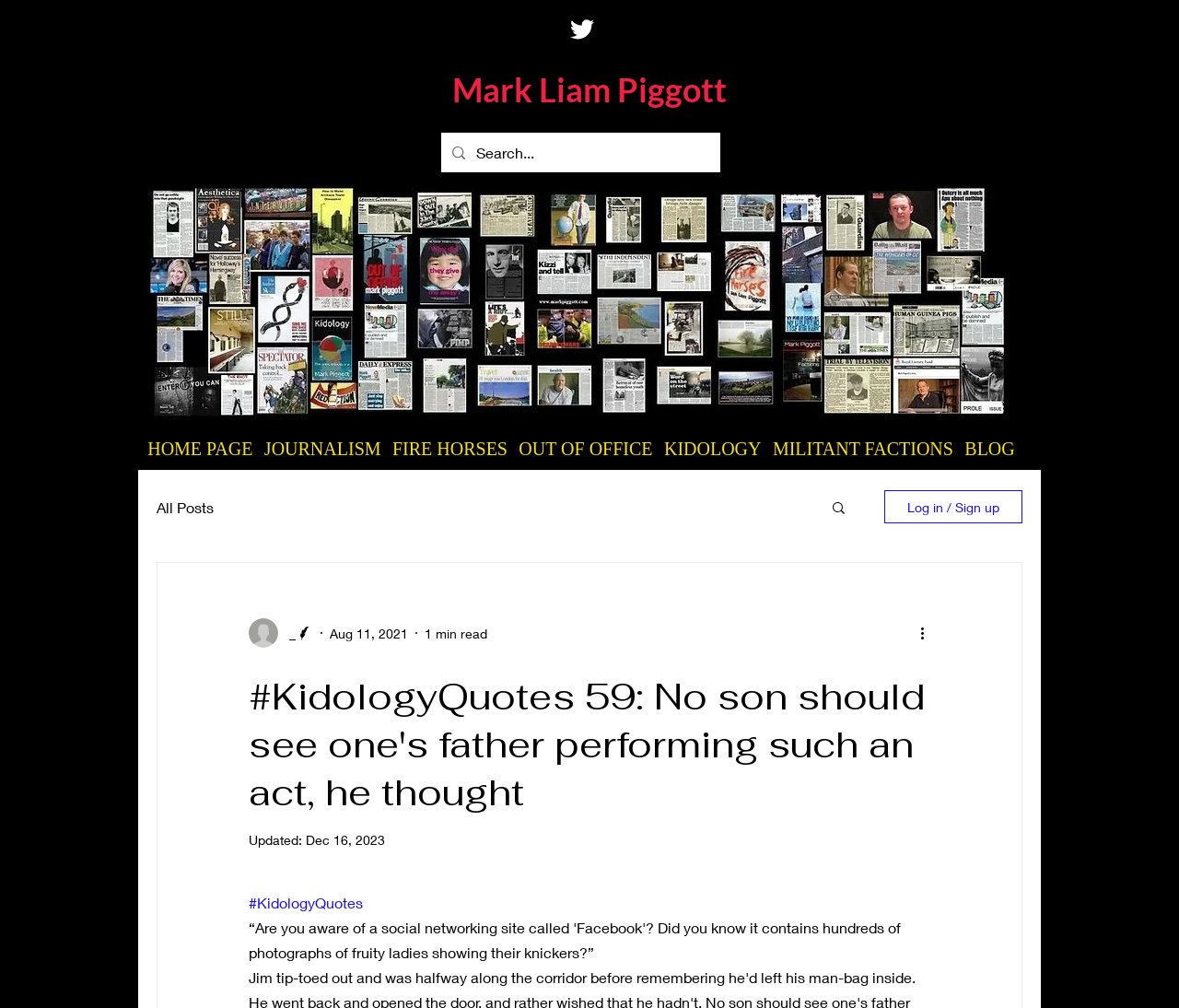Please respond to the question using a single word or phrase:
What is the category of the blog post?

Kidology